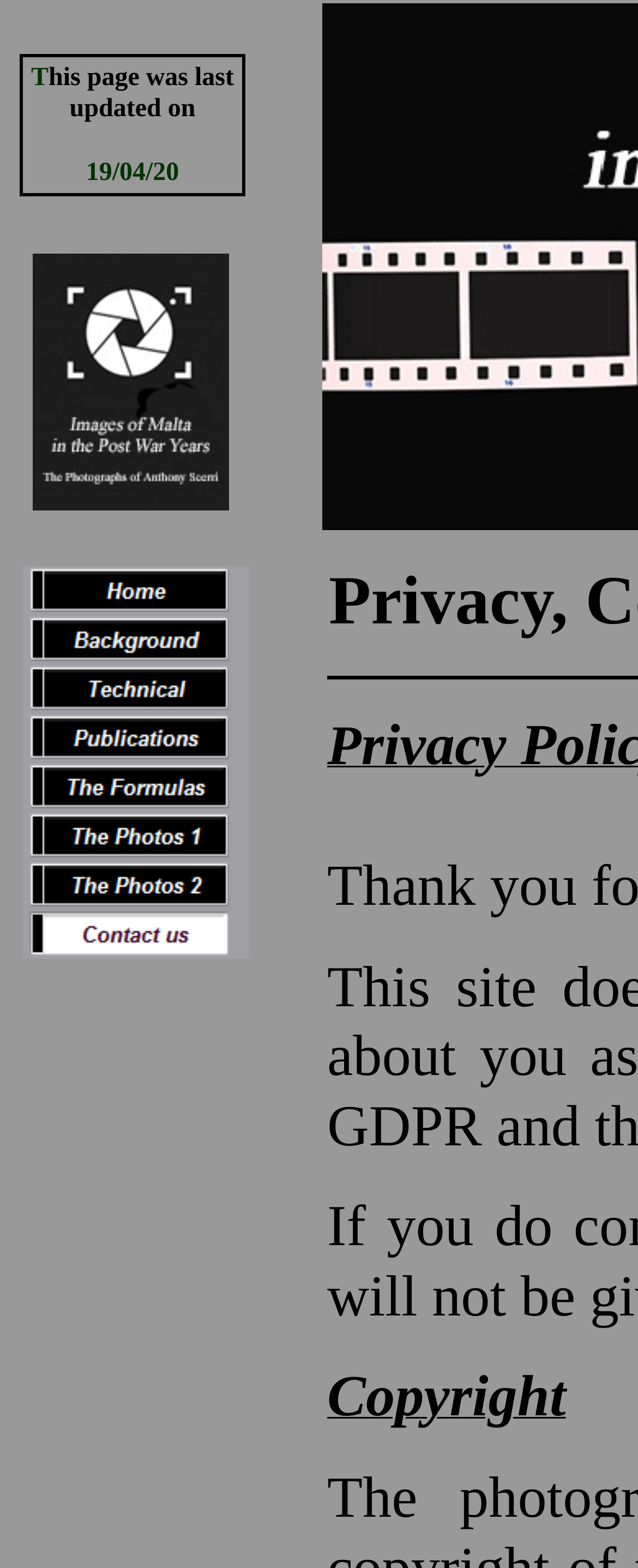How many navigation links are there?
By examining the image, provide a one-word or phrase answer.

9